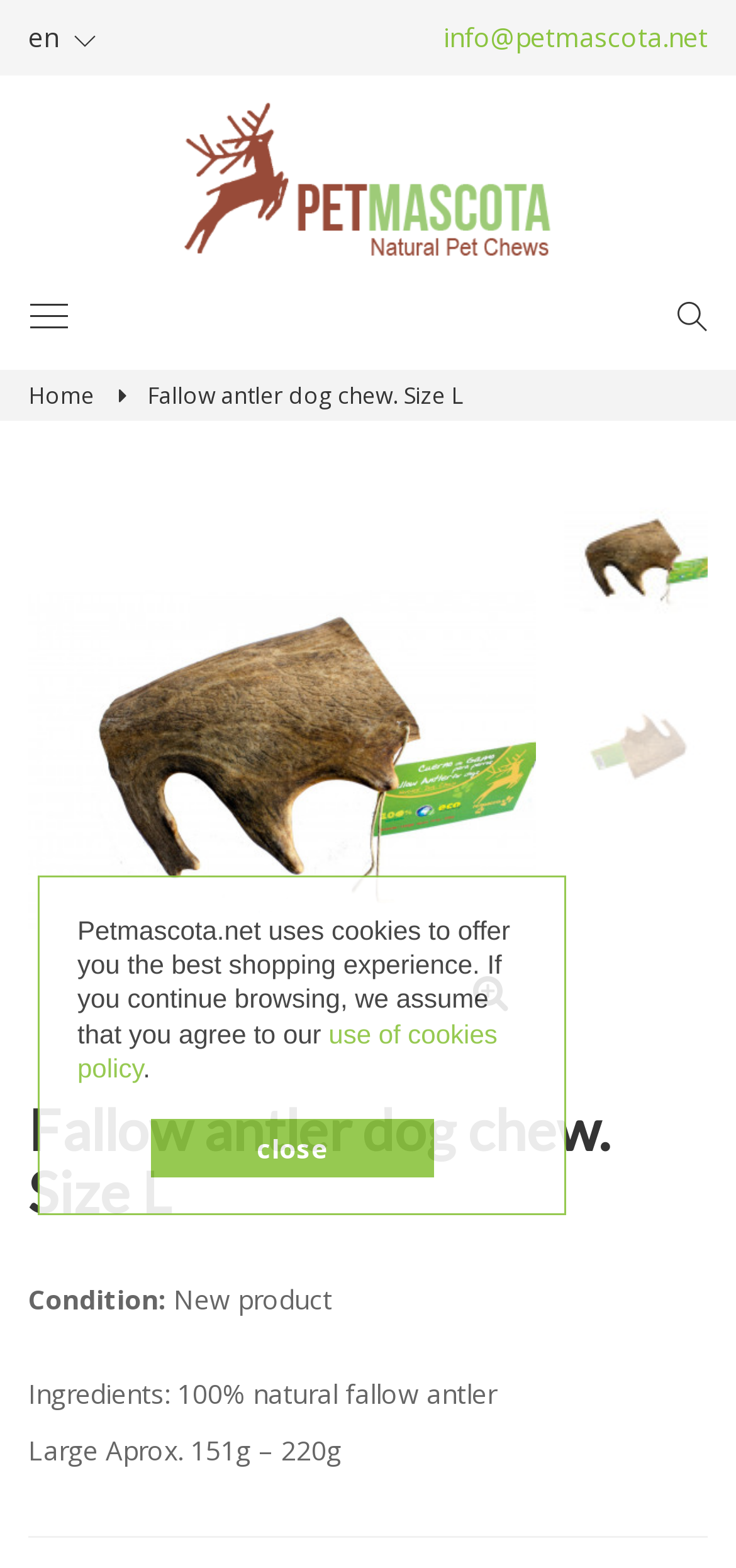Please identify the bounding box coordinates of the area that needs to be clicked to fulfill the following instruction: "switch language."

[0.038, 0.012, 0.079, 0.035]